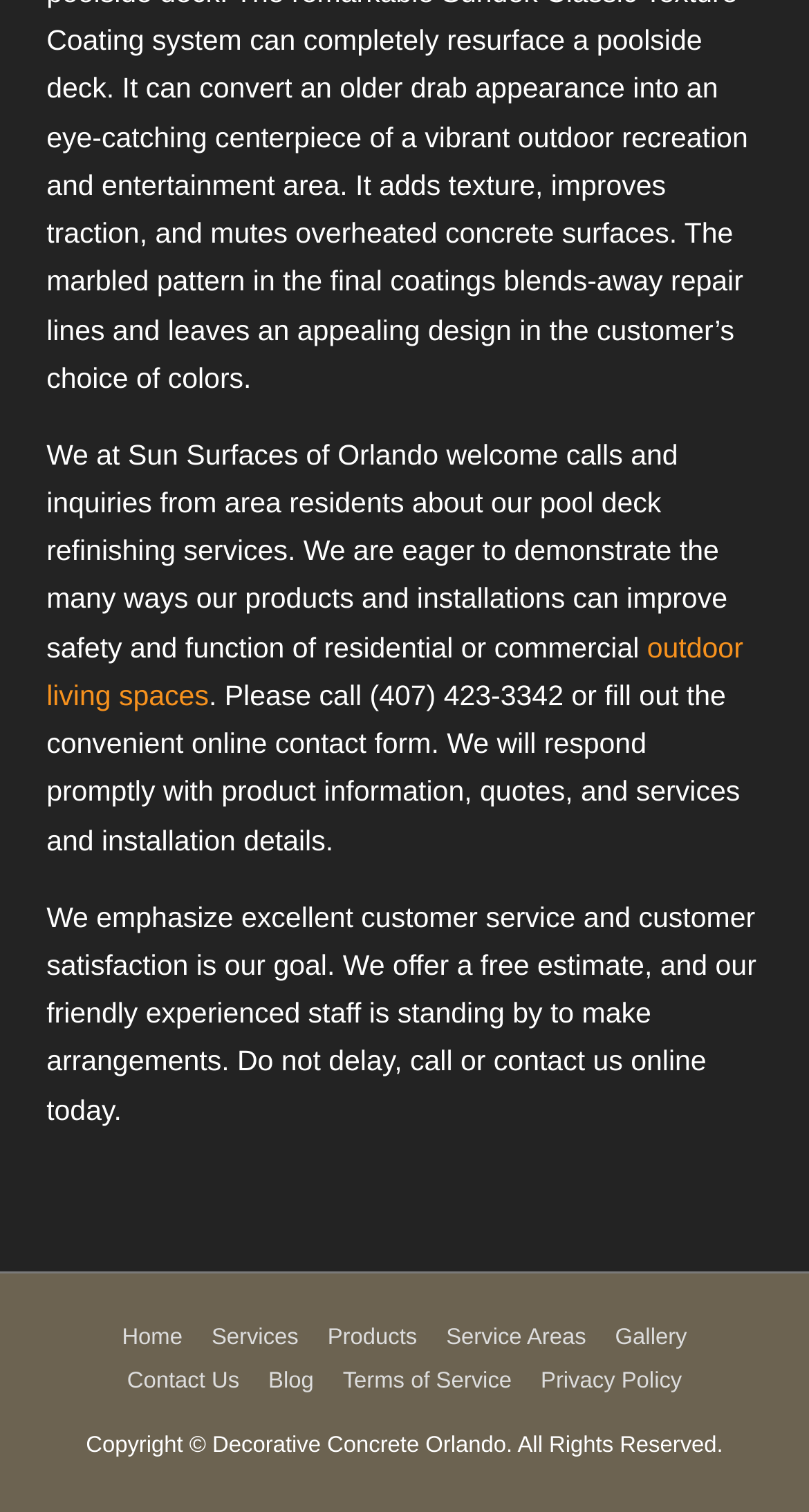Reply to the question with a single word or phrase:
What is the name of the company that owns the copyright?

Decorative Concrete Orlando